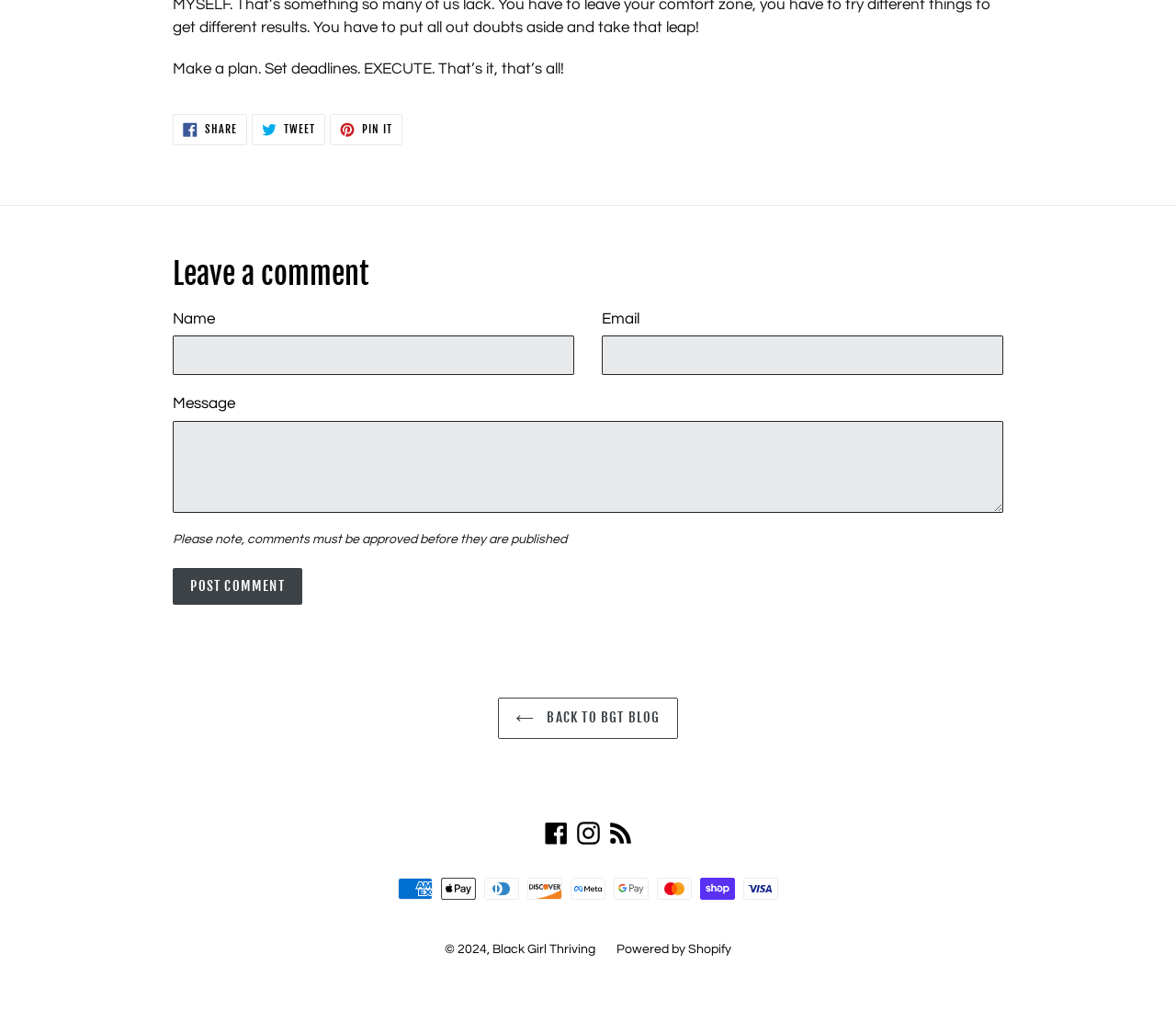Please identify the bounding box coordinates of the element I should click to complete this instruction: 'Post comment'. The coordinates should be given as four float numbers between 0 and 1, like this: [left, top, right, bottom].

[0.147, 0.561, 0.257, 0.598]